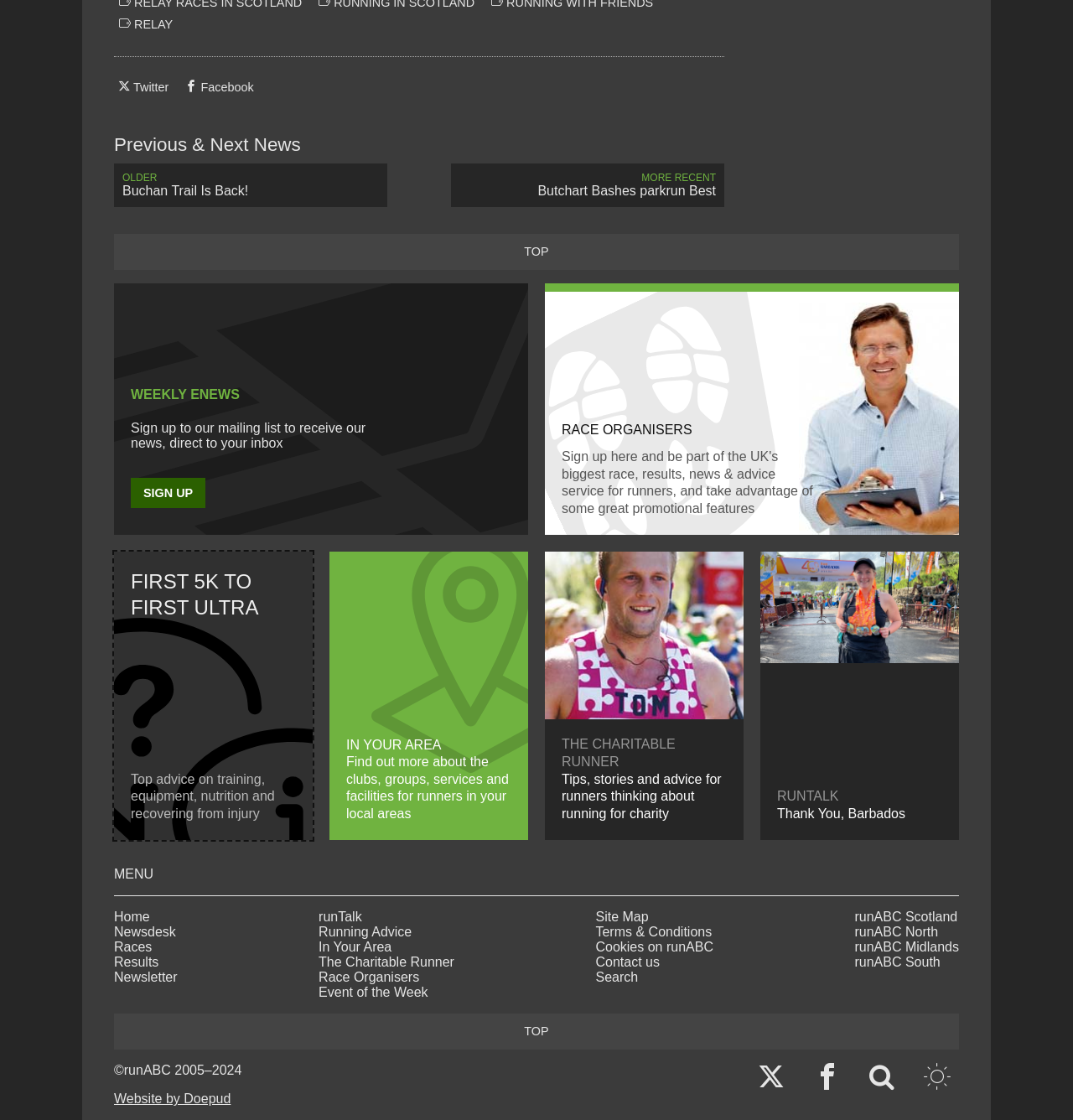What is the topic of the 'THE CHARITABLE RUNNER' section?
From the details in the image, answer the question comprehensively.

The 'THE CHARITABLE RUNNER' section is a link that appears to provide information and resources for runners who are interested in running for charity, as indicated by the surrounding text and the heading.